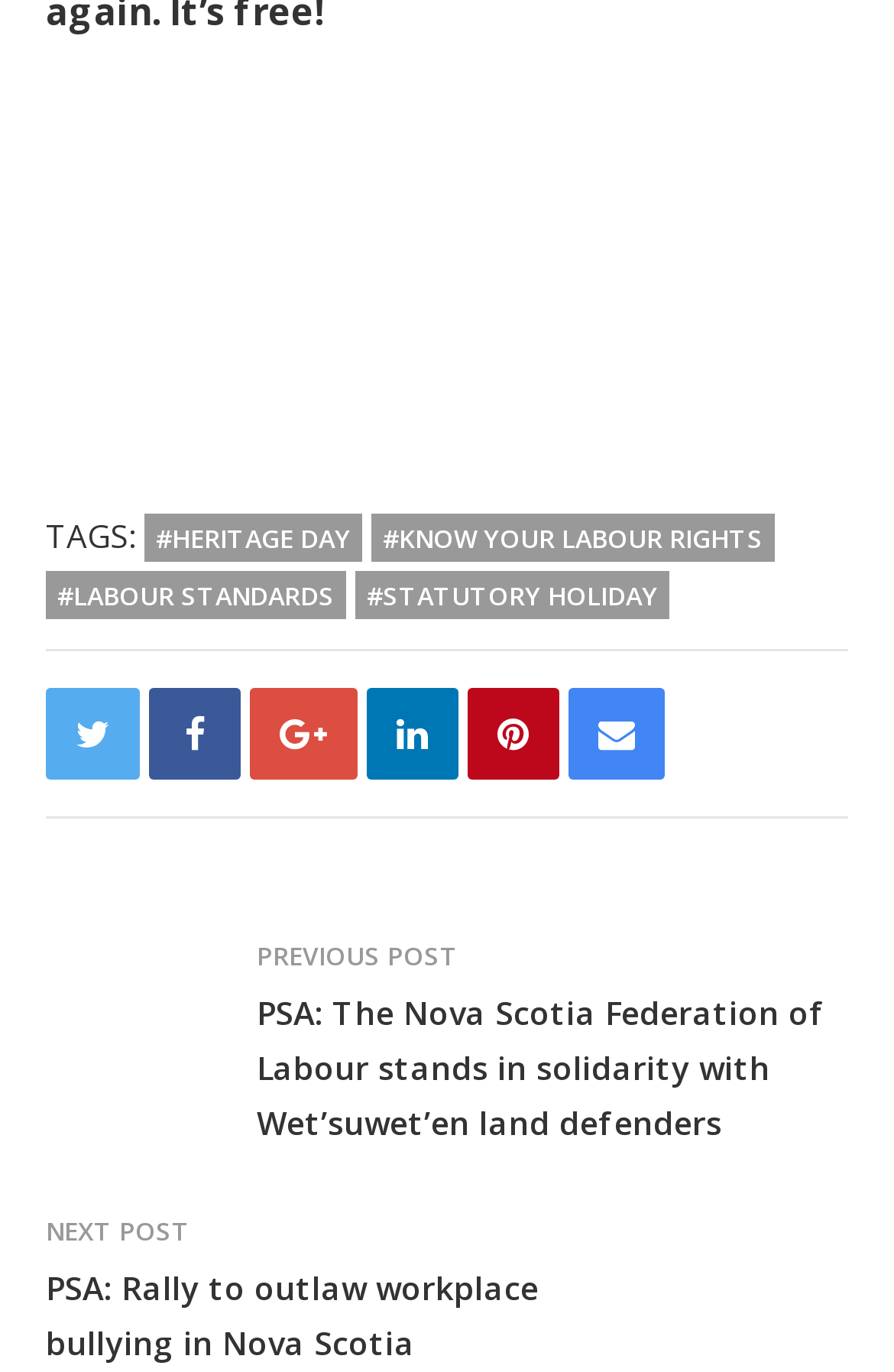Pinpoint the bounding box coordinates of the clickable area necessary to execute the following instruction: "Click on the Facebook icon". The coordinates should be given as four float numbers between 0 and 1, namely [left, top, right, bottom].

[0.051, 0.501, 0.156, 0.567]